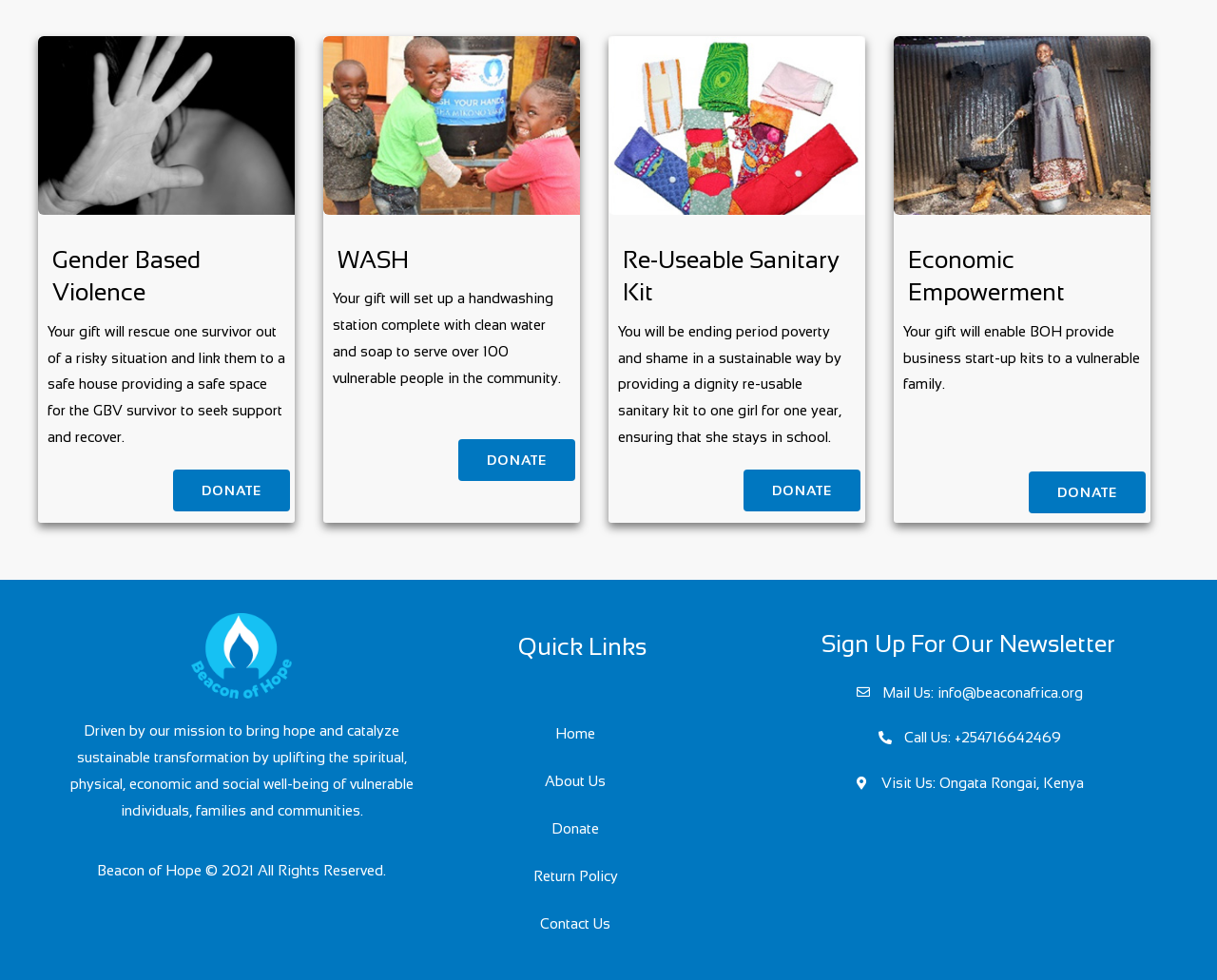Identify the bounding box coordinates of the clickable region to carry out the given instruction: "Sign up for the newsletter".

[0.616, 0.64, 0.976, 0.674]